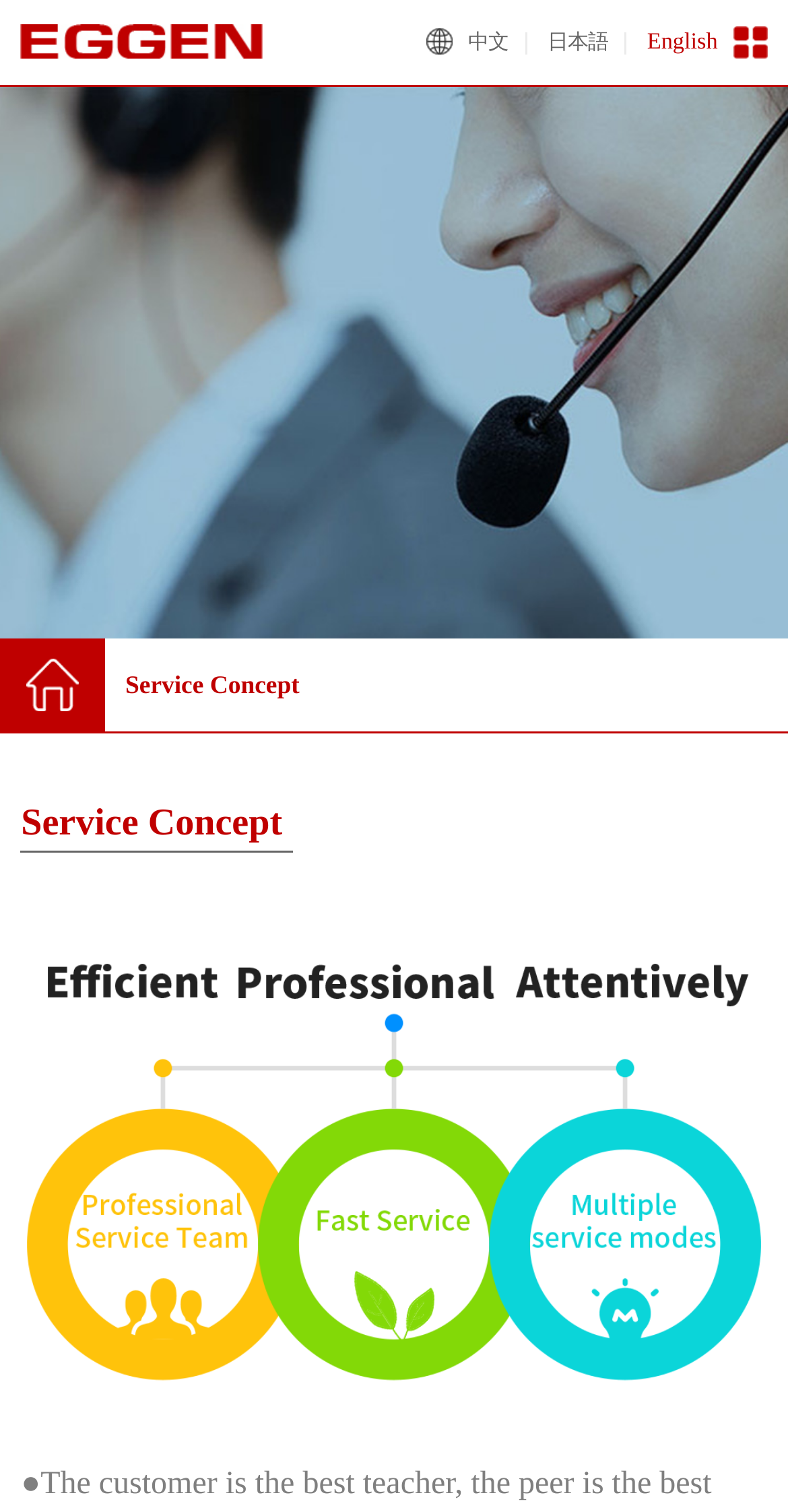Give a detailed overview of the webpage's appearance and contents.

The webpage is about Chongqing Eggen Technology Co., Ltd. and appears to be a service concept page. At the top left corner, there is a link with no text, and to its right, there are three language selection links: "中文", "日本語", and "English". 

Below these links, there is a section with a logo, represented by an image, on the left, and a link with no text to its right. Next to the logo, there is a link labeled "Service Concept". 

The most prominent element on the page is a large image, taking up most of the page's width, located at the bottom. The image is labeled "img-英.png".